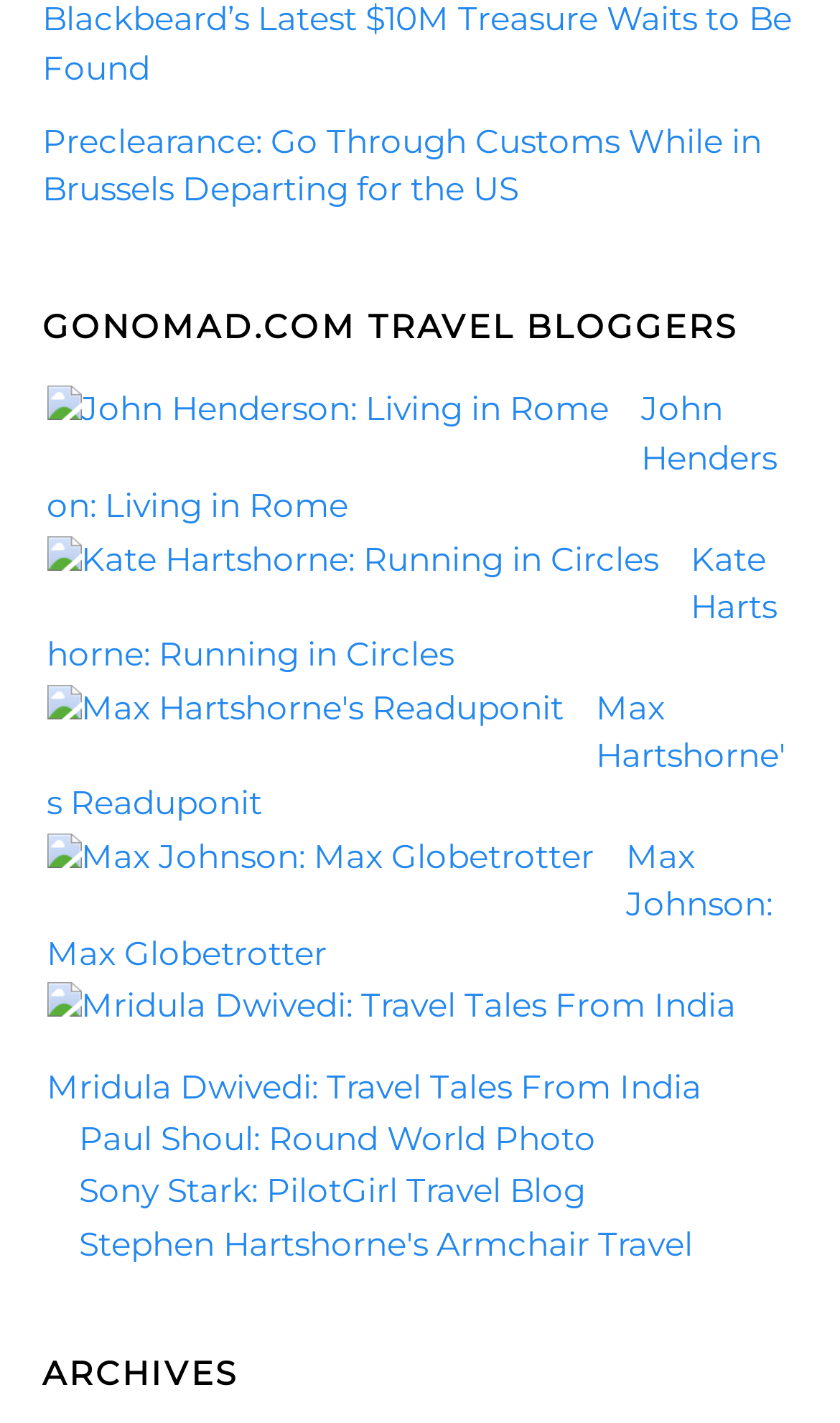Based on the element description: "Max Hartshorne's Readuponit", identify the bounding box coordinates for this UI element. The coordinates must be four float numbers between 0 and 1, listed as [left, top, right, bottom].

[0.055, 0.482, 0.935, 0.579]